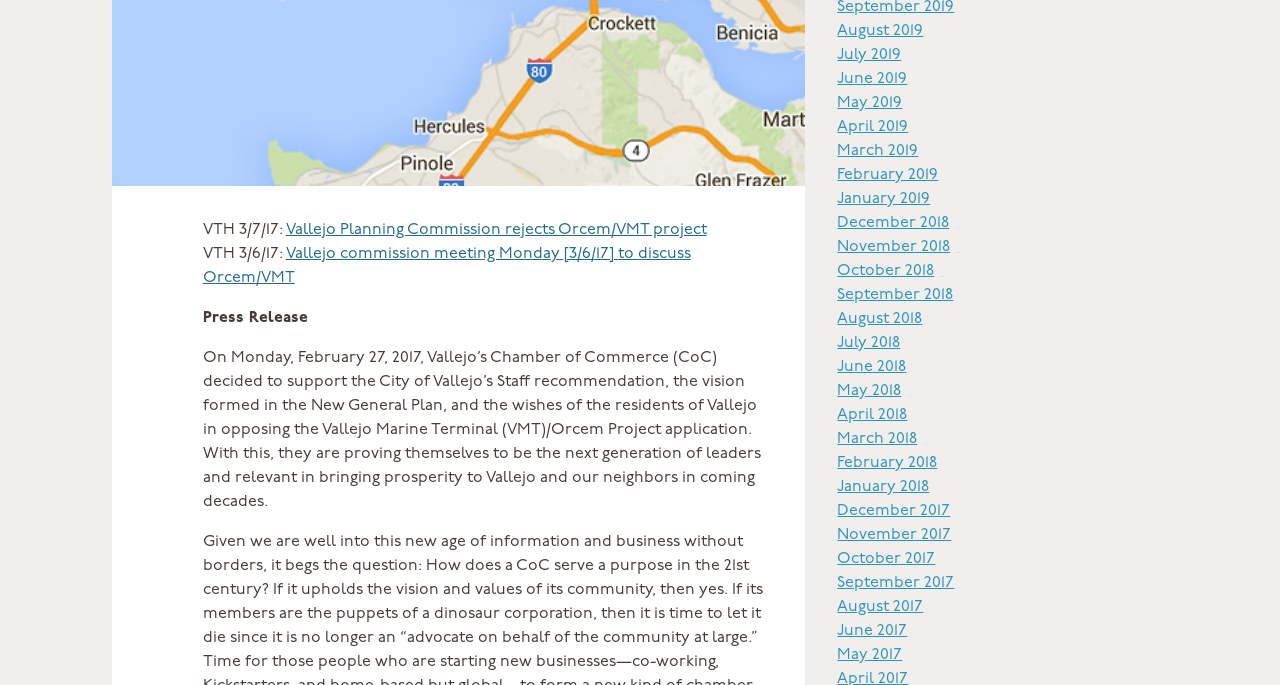Determine the bounding box of the UI element mentioned here: "January 2019". The coordinates must be in the format [left, top, right, bottom] with values ranging from 0 to 1.

[0.654, 0.279, 0.727, 0.303]